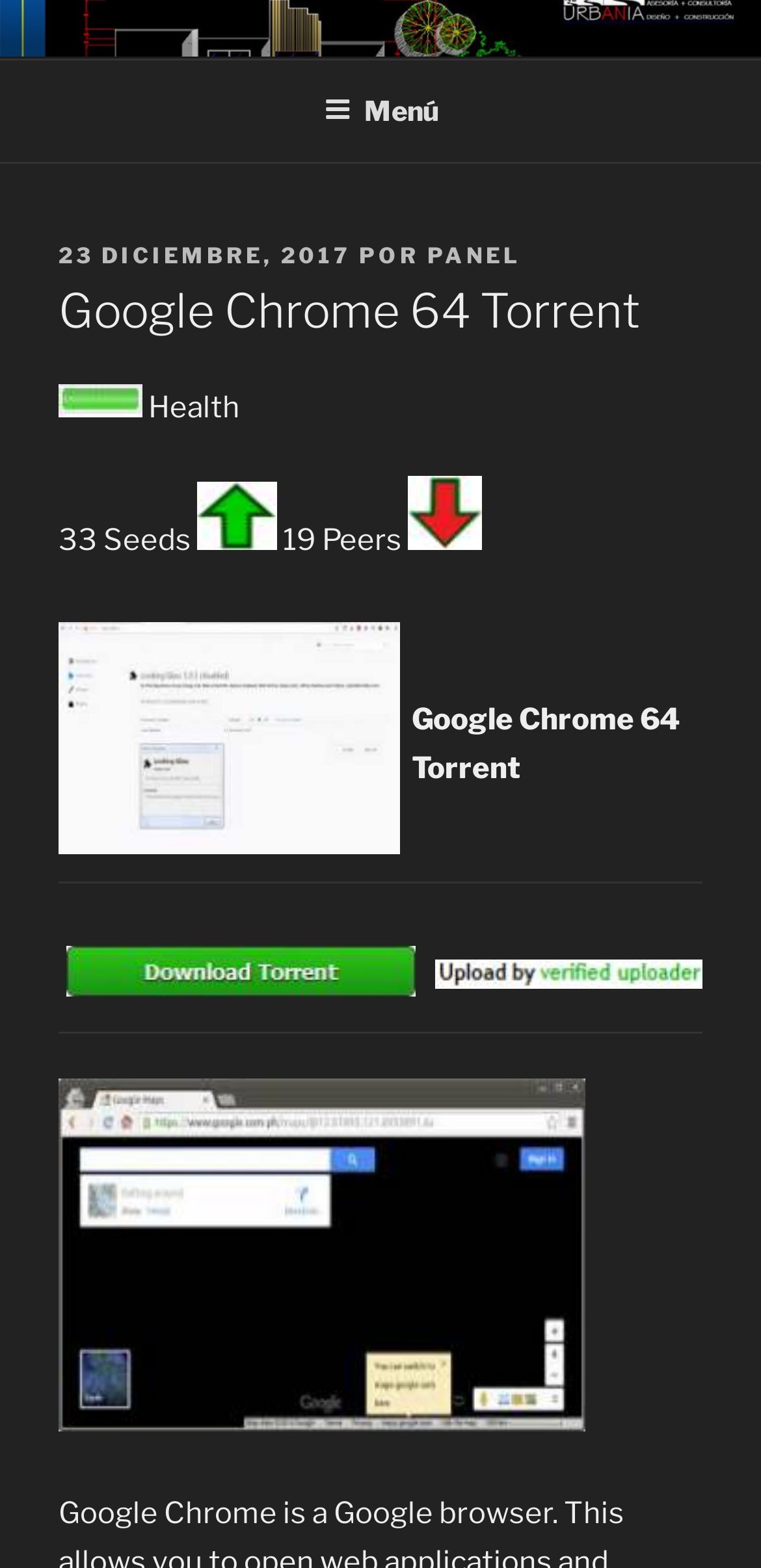What is the main heading displayed on the webpage? Please provide the text.

Google Chrome 64 Torrent